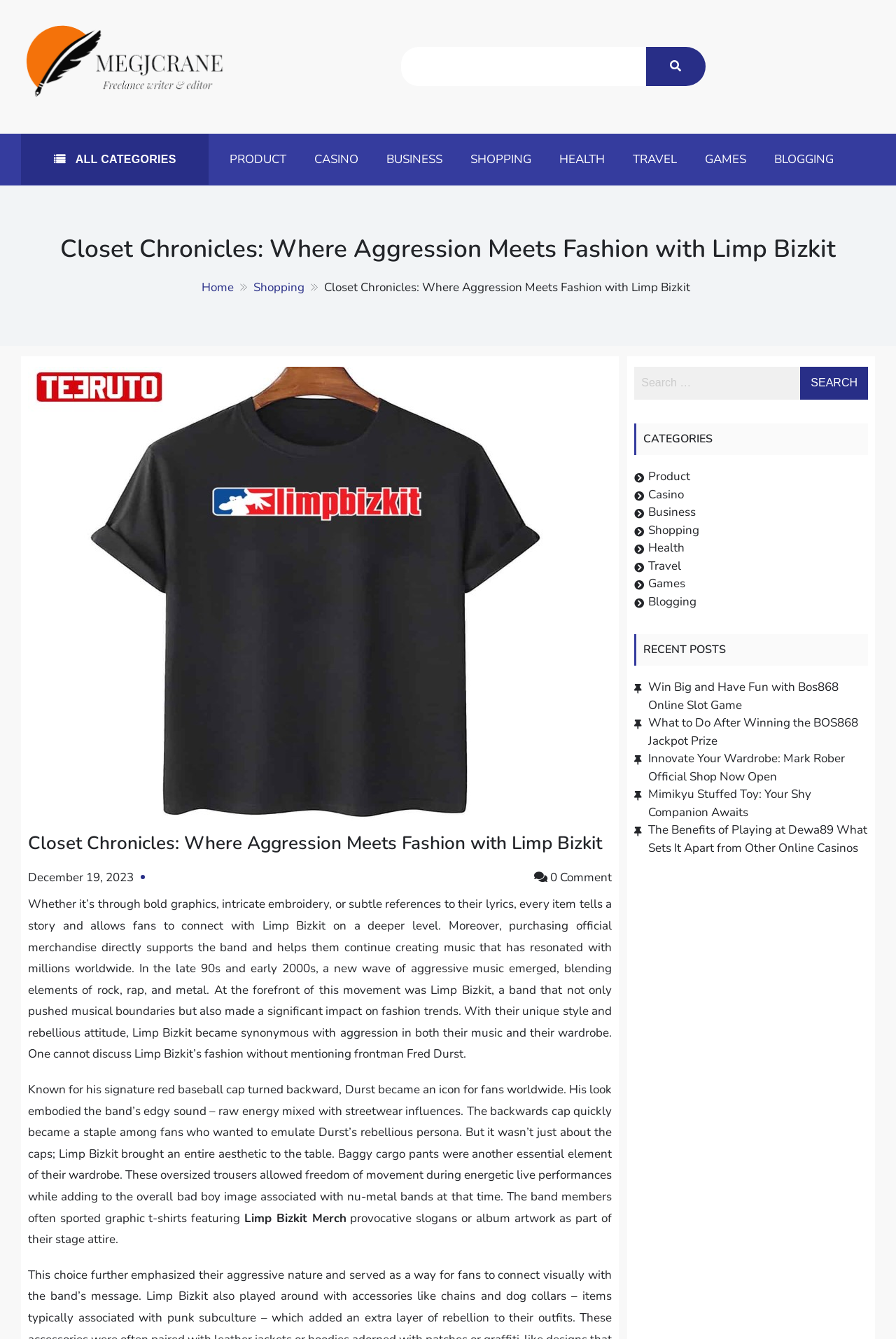Look at the image and write a detailed answer to the question: 
What is the category of the link 'PRODUCT'?

I found the answer by looking at the button element with the text ' ALL CATEGORIES' which is a sibling of the link element with the text 'PRODUCT'.